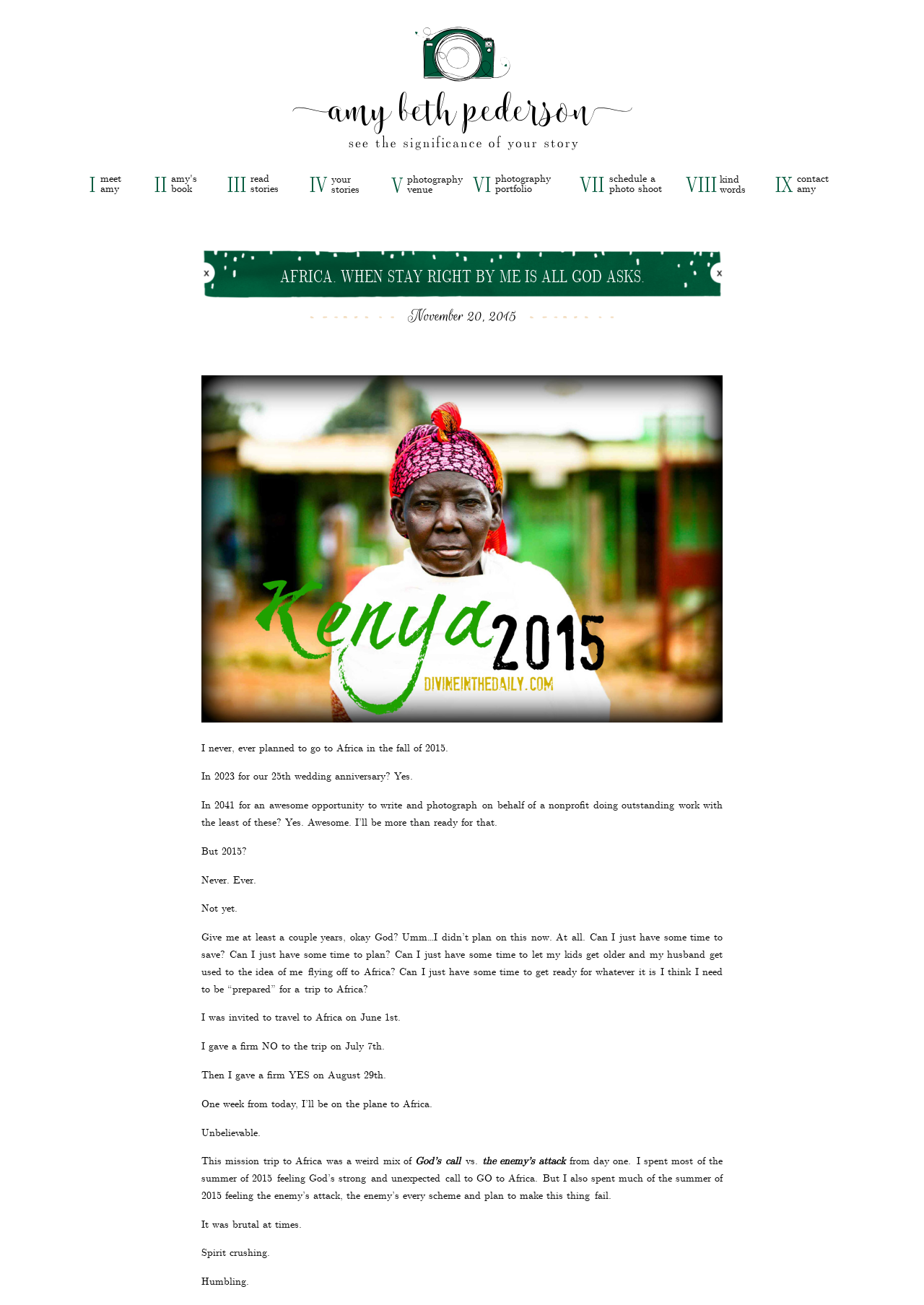Determine the bounding box coordinates of the clickable element to complete this instruction: "meet amy". Provide the coordinates in the format of four float numbers between 0 and 1, [left, top, right, bottom].

[0.109, 0.131, 0.131, 0.142]